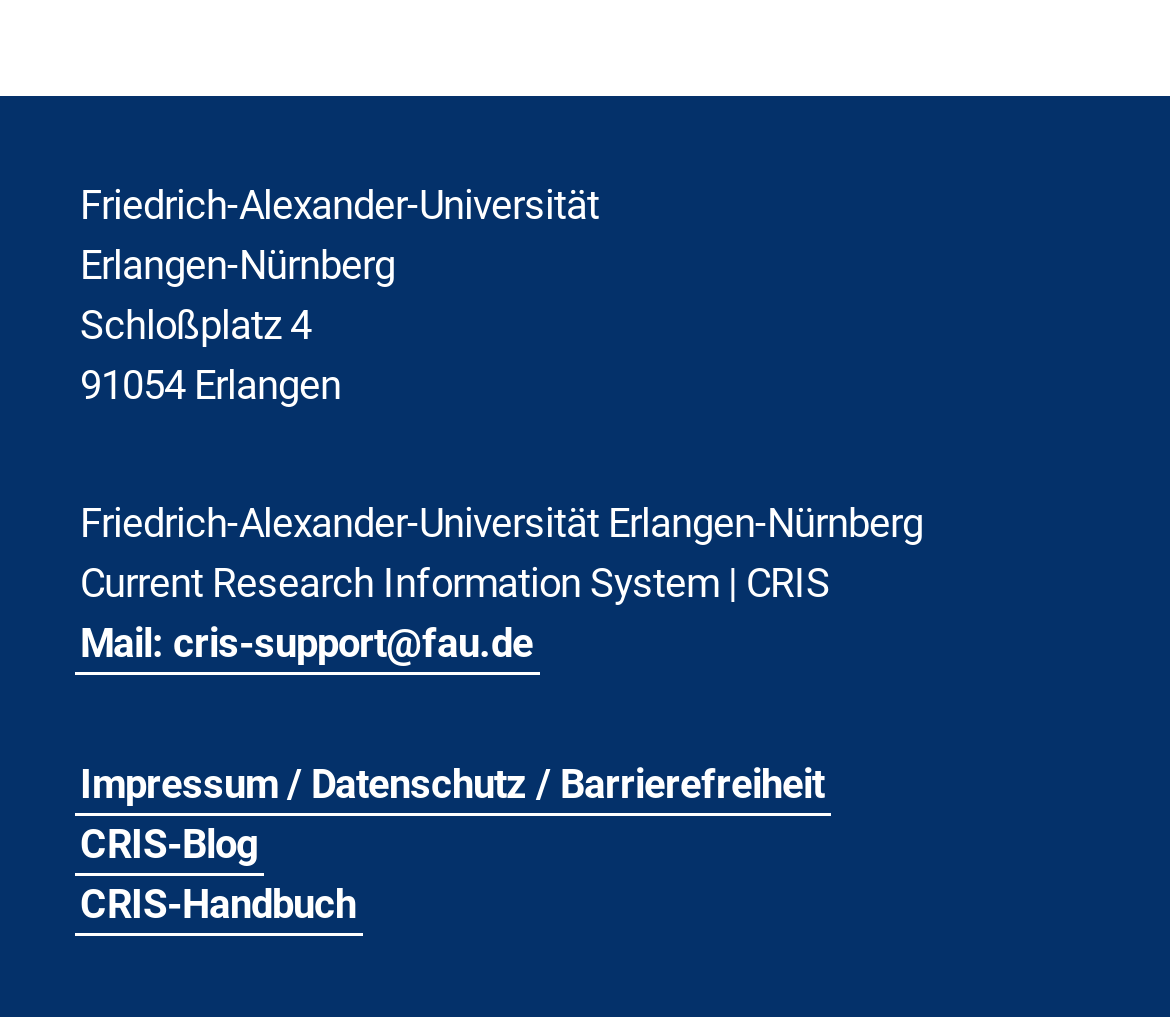Locate the UI element described as follows: "CRIS-Blog". Return the bounding box coordinates as four float numbers between 0 and 1 in the order [left, top, right, bottom].

[0.063, 0.803, 0.225, 0.862]